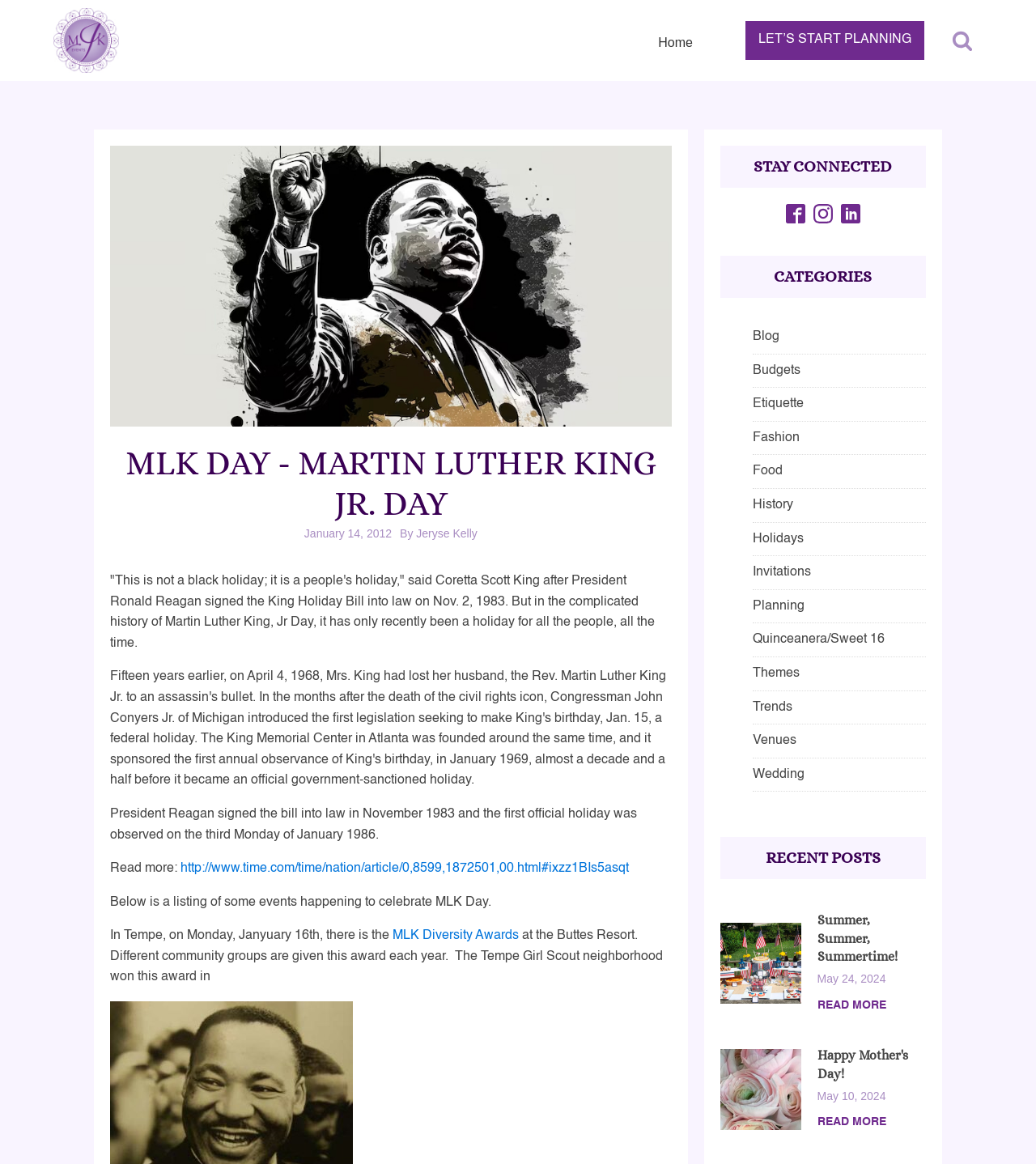Determine the primary headline of the webpage.

MLK DAY - MARTIN LUTHER KING JR. DAY